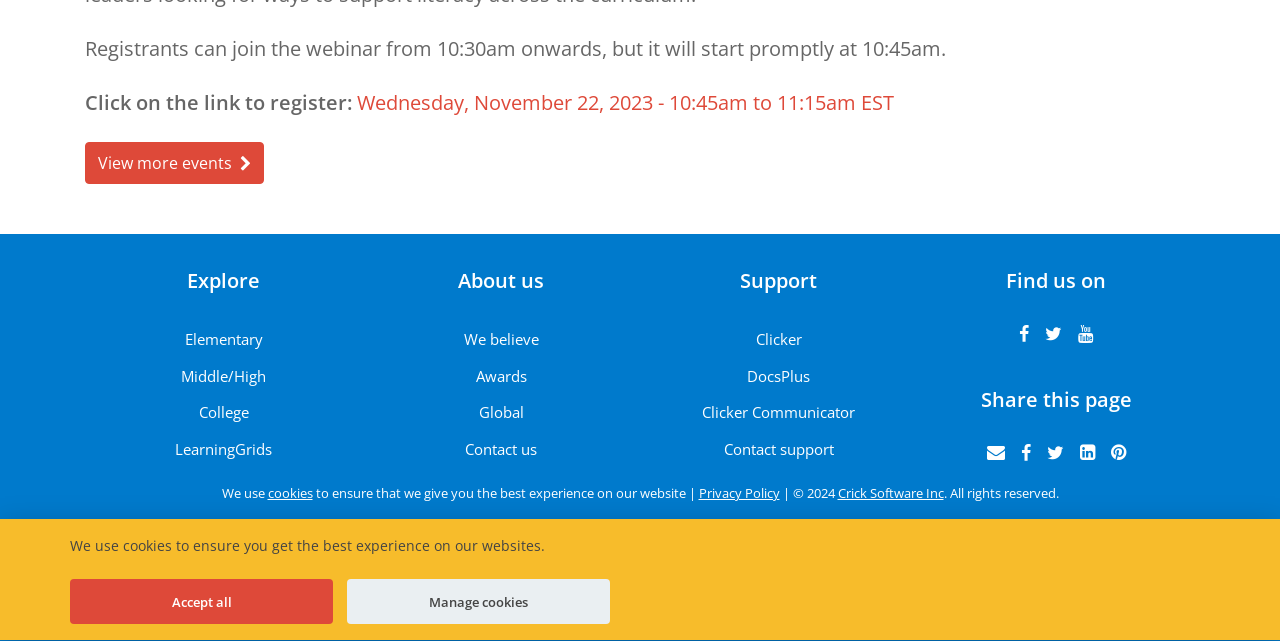Identify the bounding box for the UI element described as: "title="Like us on Facebook"". Ensure the coordinates are four float numbers between 0 and 1, formatted as [left, top, right, bottom].

[0.792, 0.501, 0.808, 0.537]